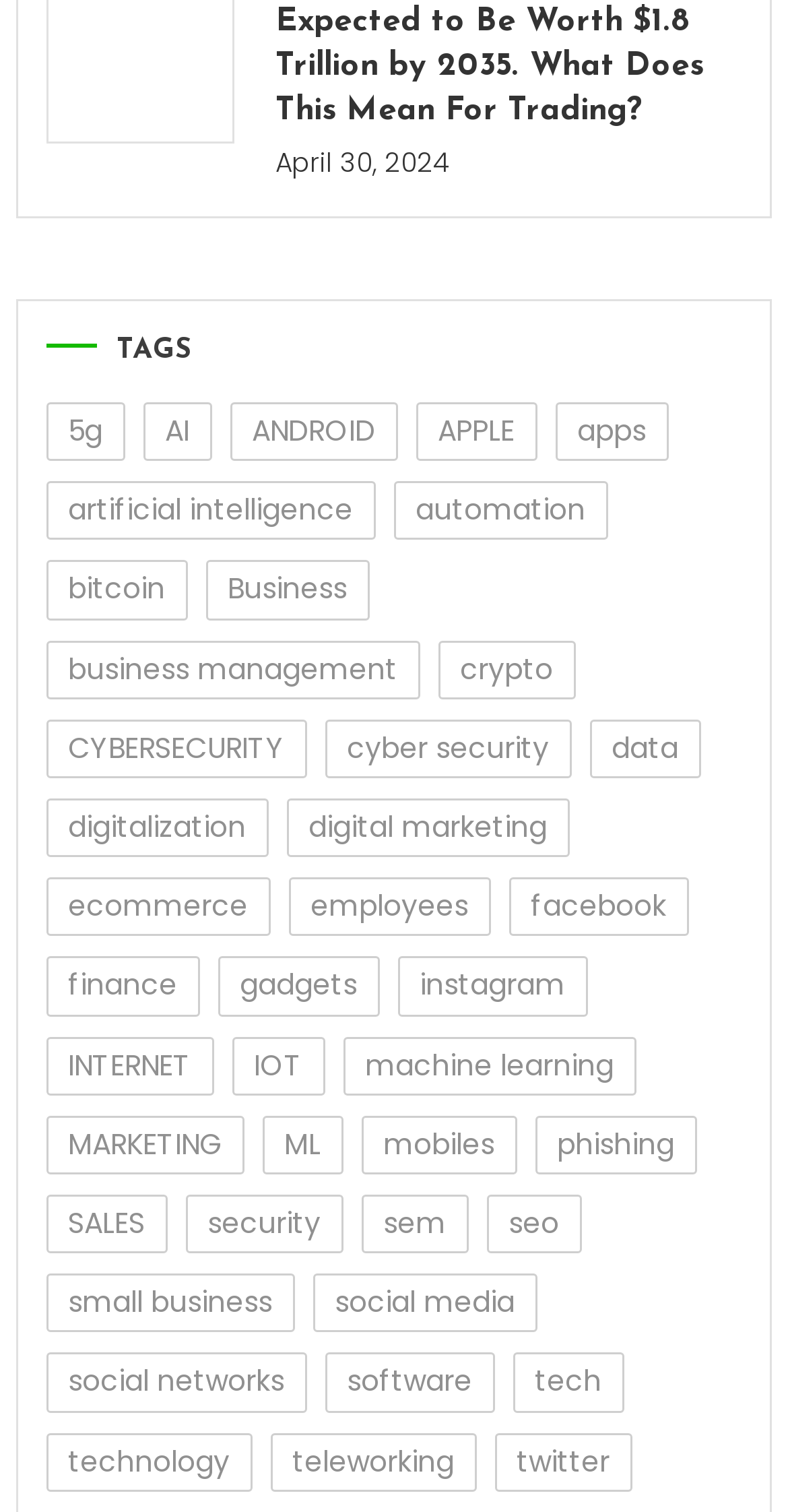Based on the element description, predict the bounding box coordinates (top-left x, top-left y, bottom-right x, bottom-right y) for the UI element in the screenshot: small business

[0.058, 0.842, 0.374, 0.881]